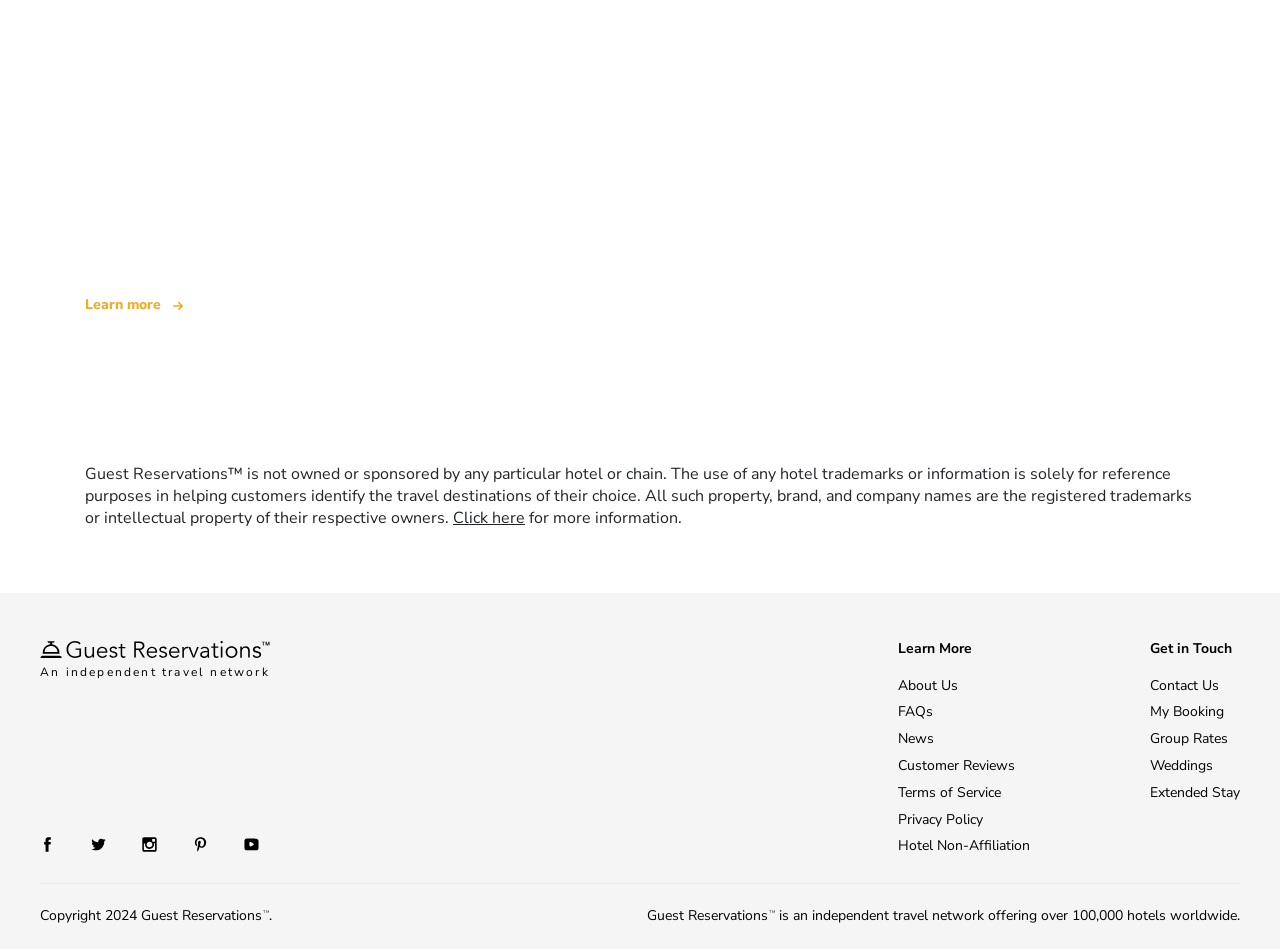What is the name of the independent travel network?
Answer the question using a single word or phrase, according to the image.

Guest Reservations